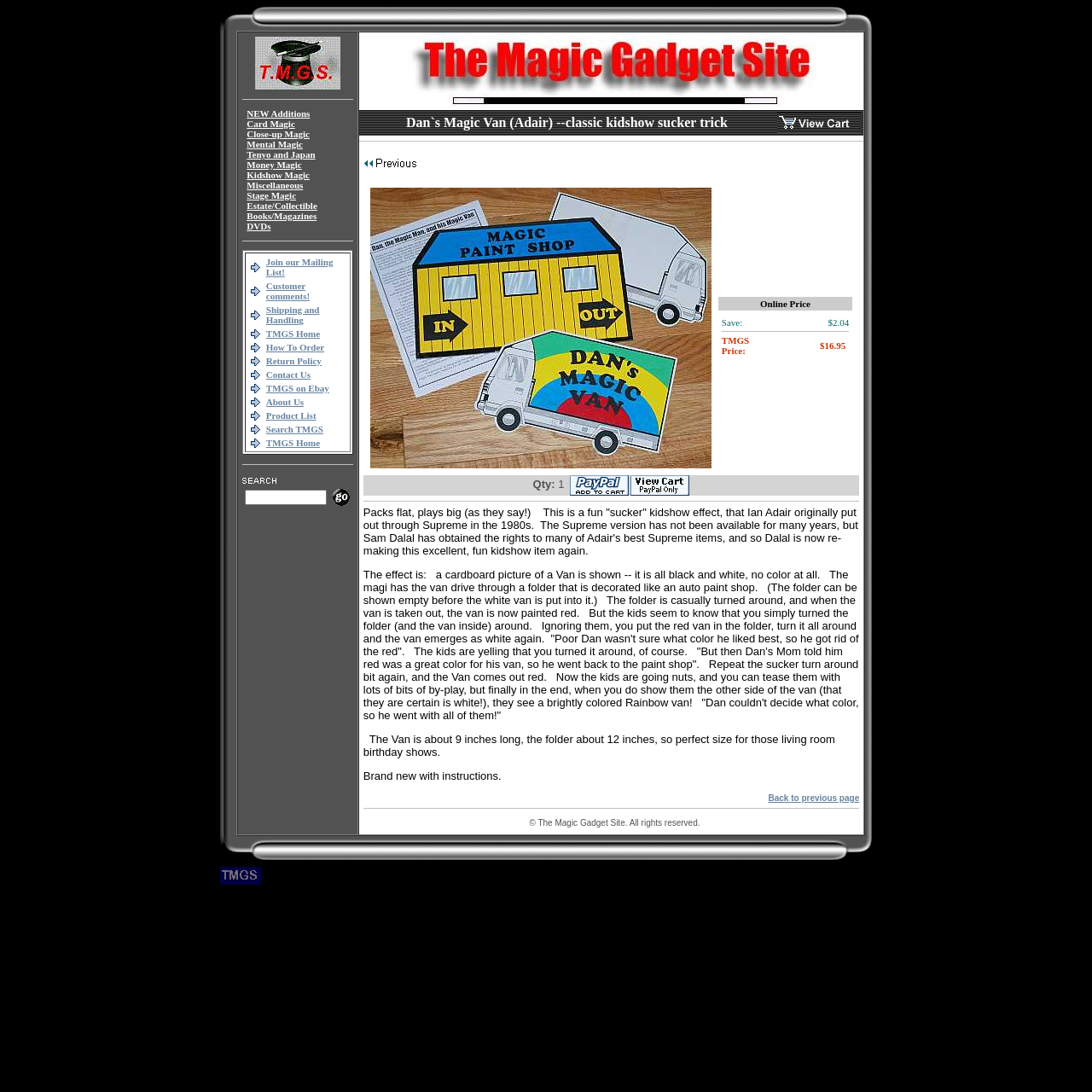Based on the provided description, "Stage Magic", find the bounding box of the corresponding UI element in the screenshot.

[0.226, 0.174, 0.271, 0.184]